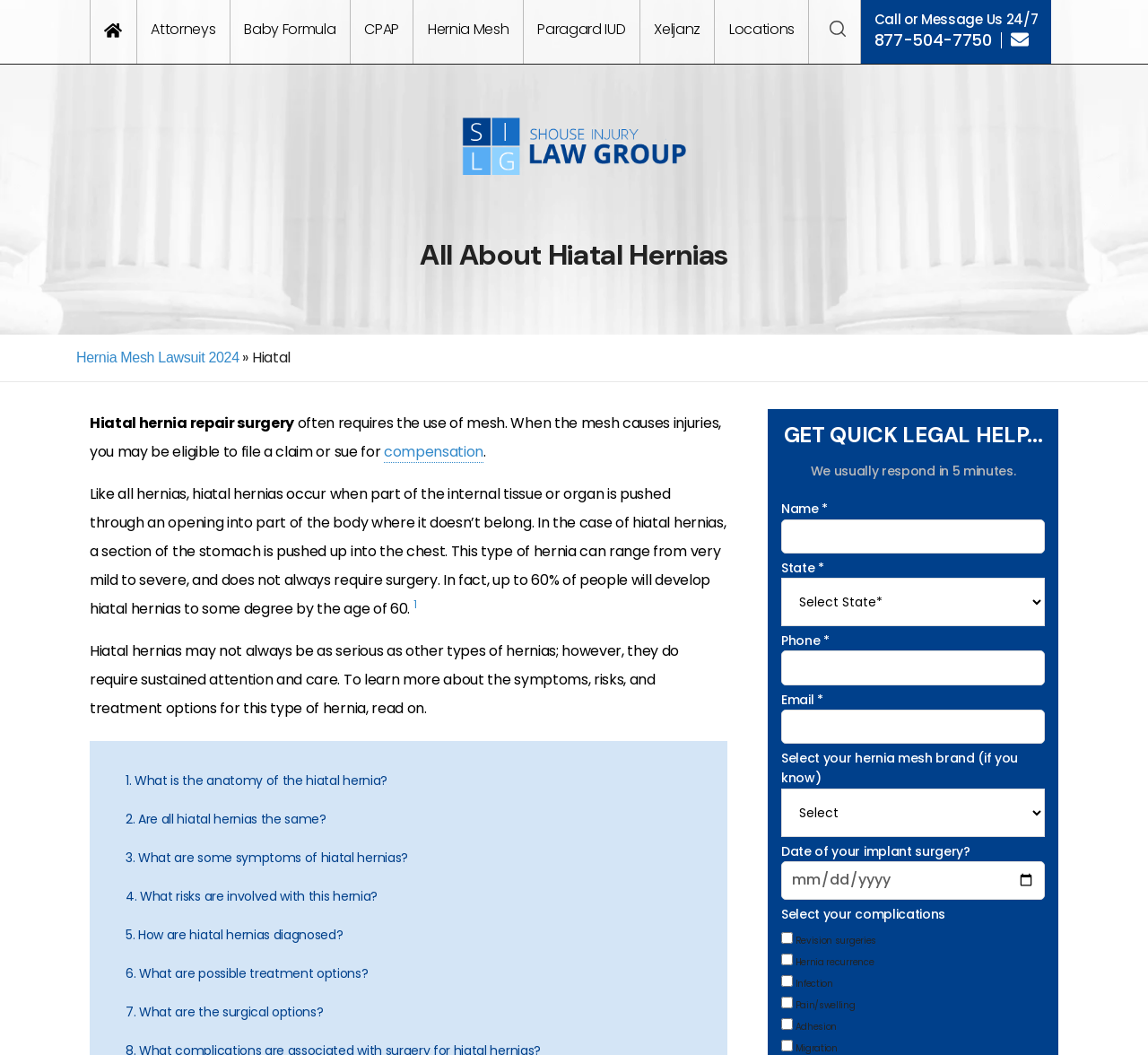Determine the main headline from the webpage and extract its text.

All About Hiatal Hernias